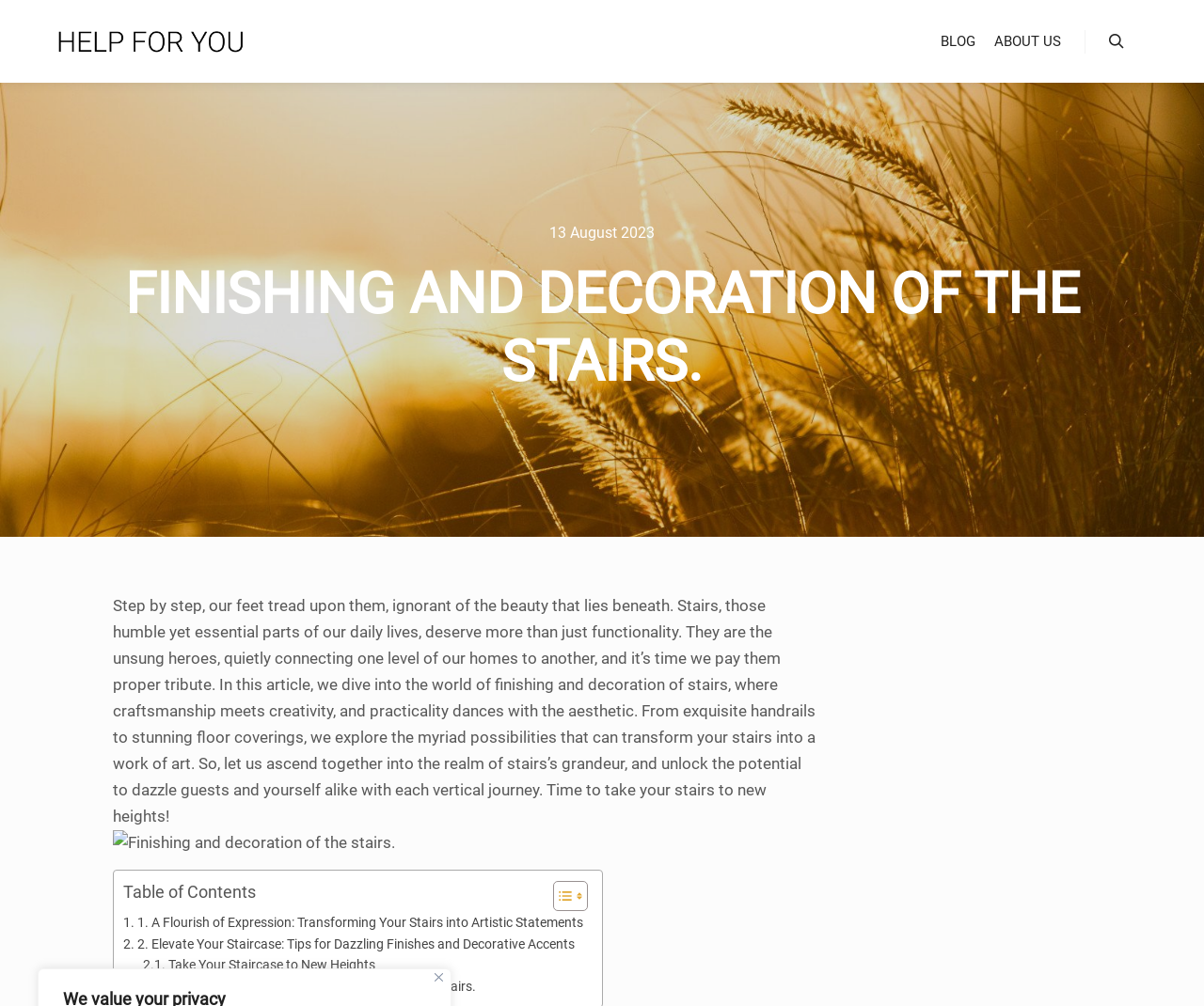Find the bounding box coordinates of the element to click in order to complete the given instruction: "Read the blog."

[0.773, 0.0, 0.818, 0.082]